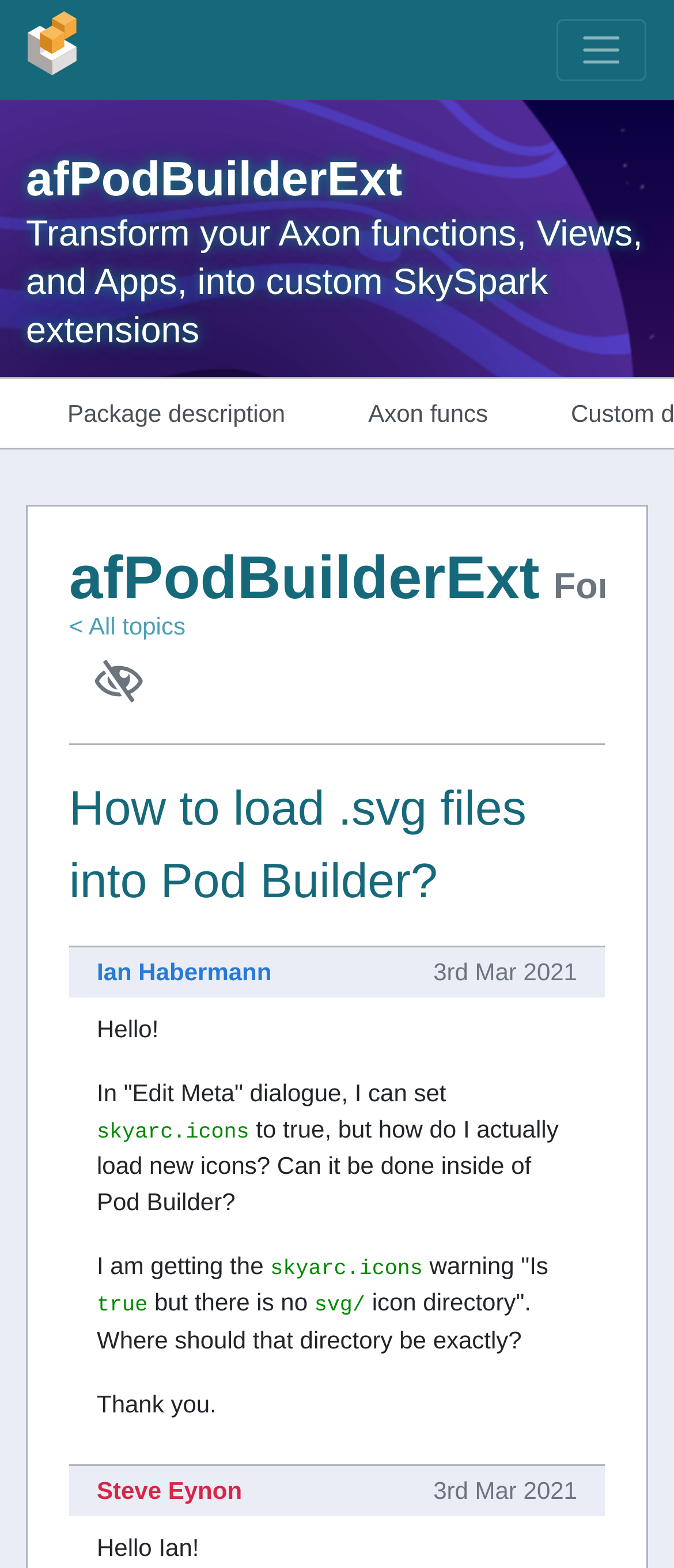Who asked the question about loading svg files?
Using the information presented in the image, please offer a detailed response to the question.

The question about loading svg files was asked by Ian Habermann, as indicated by the link element with the bounding box coordinates [0.144, 0.61, 0.403, 0.628] and the StaticText element with the bounding box coordinates [0.643, 0.61, 0.856, 0.628] showing the date '3rd Mar 2021'.